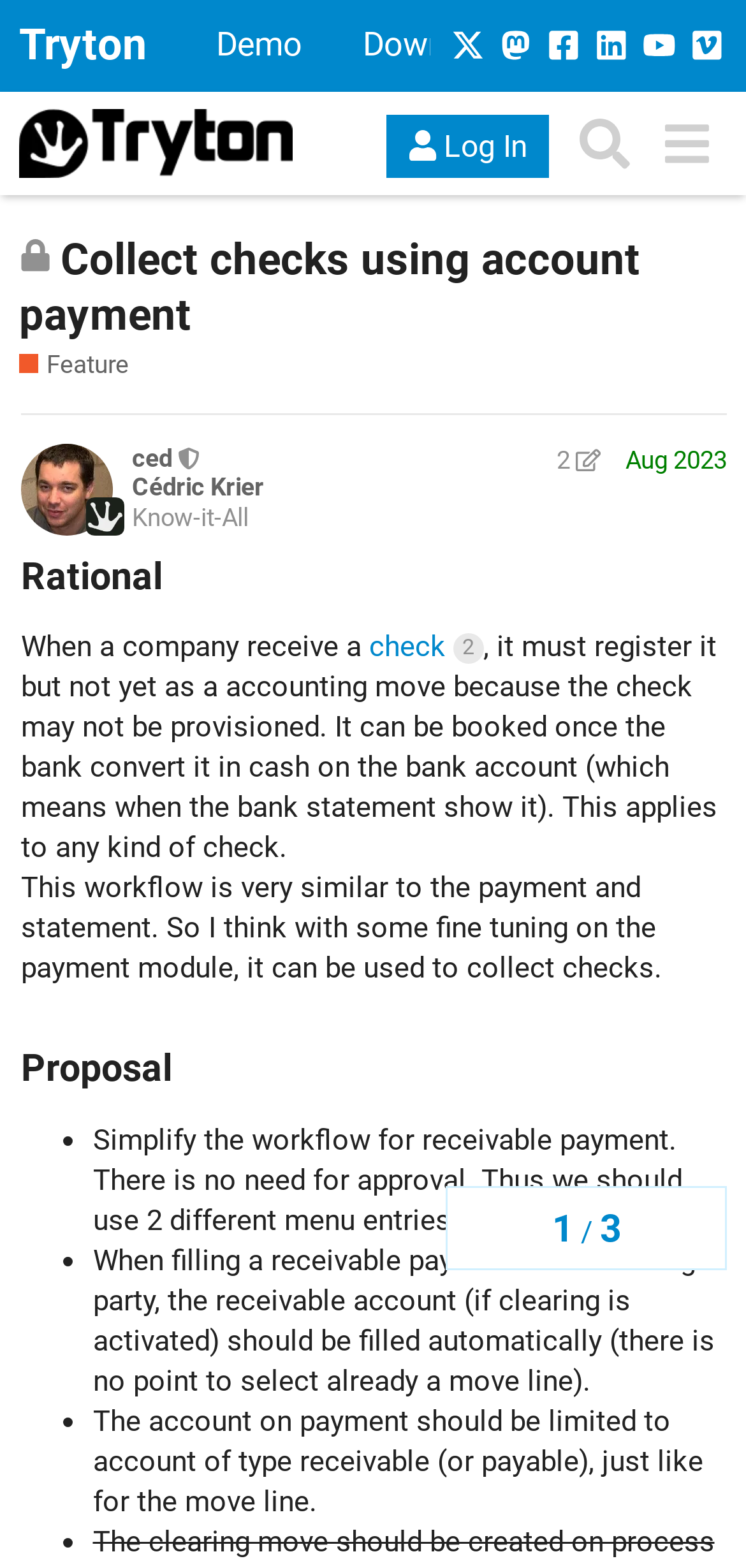Who is the moderator of this discussion?
Carefully analyze the image and provide a detailed answer to the question.

I looked at the section where the discussion author is mentioned, and I found a link with the text 'Cédric Krier' and a label 'This user is a moderator', which suggests that Cédric Krier is the moderator of this discussion.